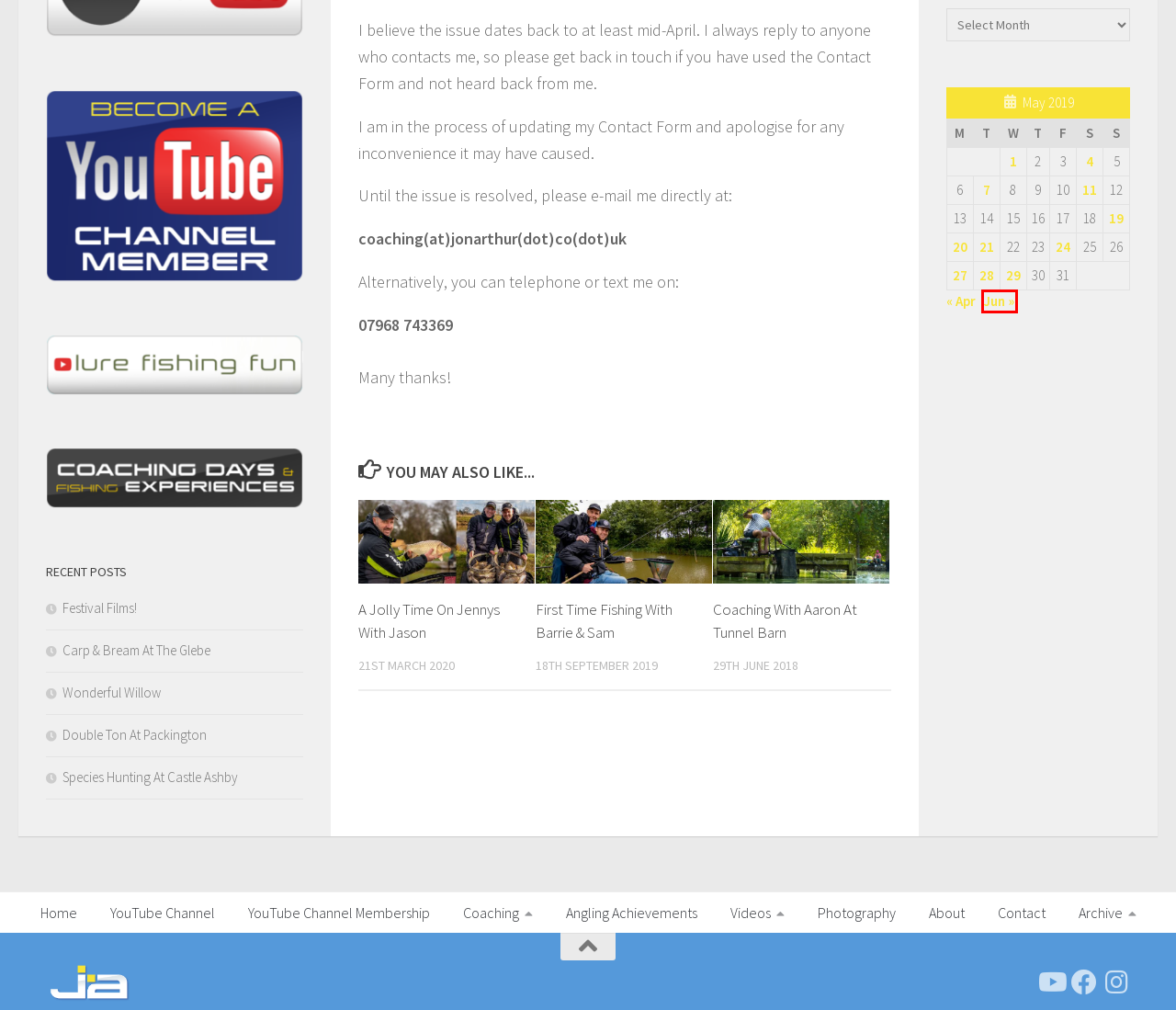Look at the given screenshot of a webpage with a red rectangle bounding box around a UI element. Pick the description that best matches the new webpage after clicking the element highlighted. The descriptions are:
A. About – Jon Arthur
B. A Jolly Time On Jennys With Jason – Jon Arthur
C. Species Hunting At Castle Ashby – Jon Arthur
D. First Time Fishing With Barrie & Sam – Jon Arthur
E. Festival Films! – Jon Arthur
F. Carp & Bream At The Glebe – Jon Arthur
G. Wonderful Willow – Jon Arthur
H. June 2019 – Jon Arthur

H